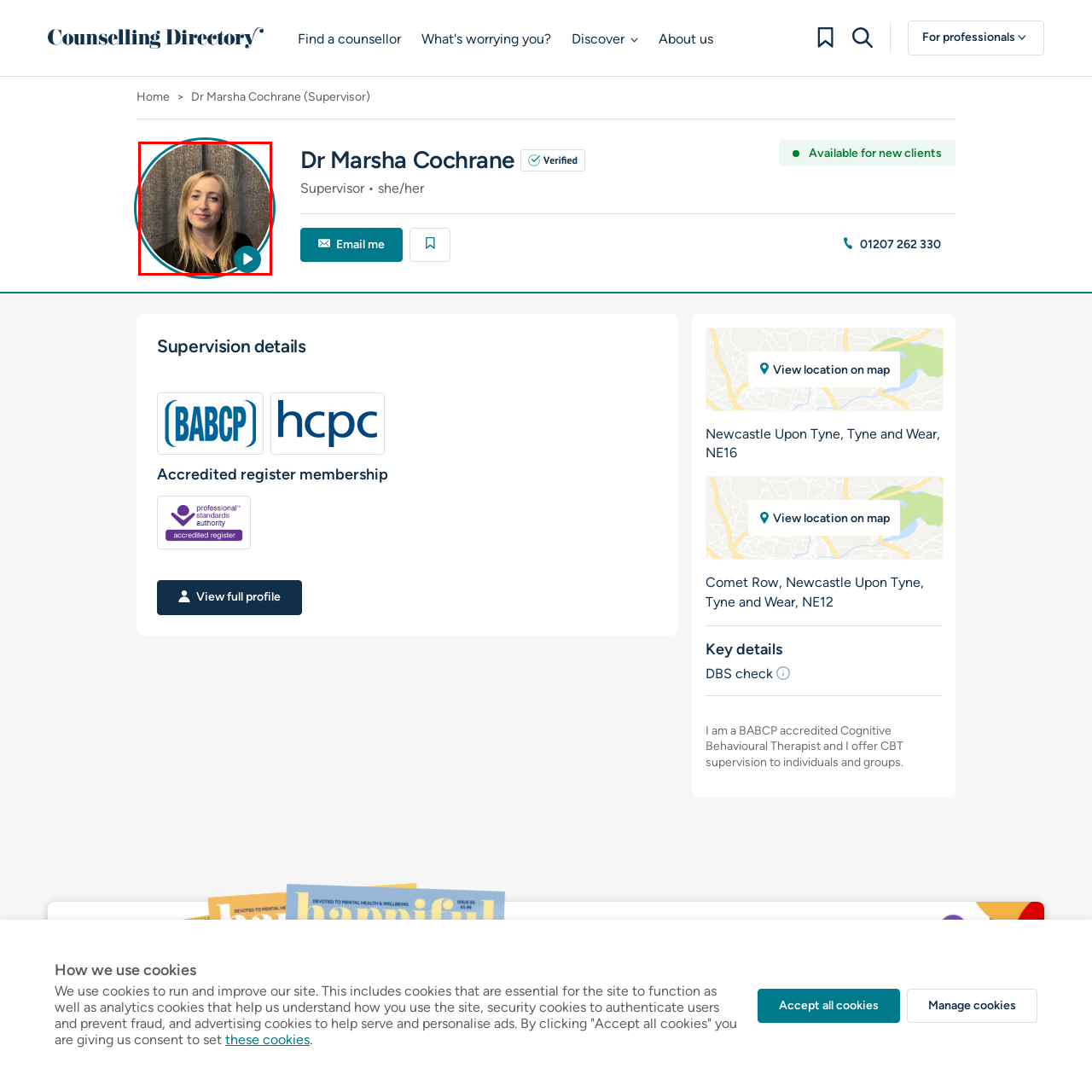Offer a detailed caption for the picture inside the red-bordered area.

The image features Dr. Marsha Cochrane, a supervisor in the field of counselling. She is depicted with long, blonde hair, smiling confidently against a soft gray backdrop, which adds a professional yet approachable feel. The image is circular, emphasizing her friendly demeanor. A play button icon in the bottom right corner suggests that there may be additional audio or video content related to her, inviting viewers to engage further. The overall presentation conveys warmth and professionalism, indicating her role as a trusted mental health supervisor available for new clients.